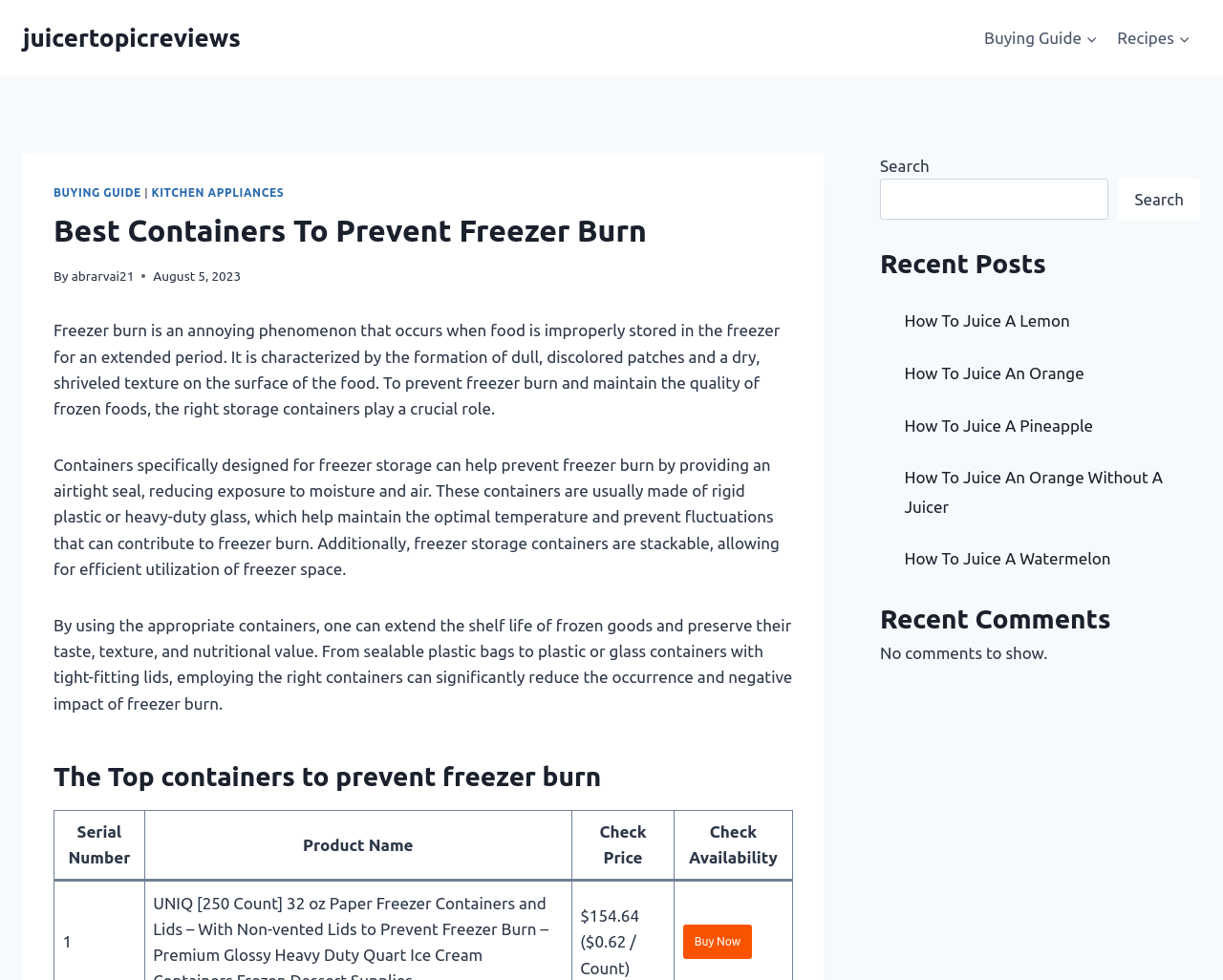Indicate the bounding box coordinates of the element that must be clicked to execute the instruction: "Click the 'Capital one credit cards, bank, and loans personal and' link". The coordinates should be given as four float numbers between 0 and 1, i.e., [left, top, right, bottom].

None